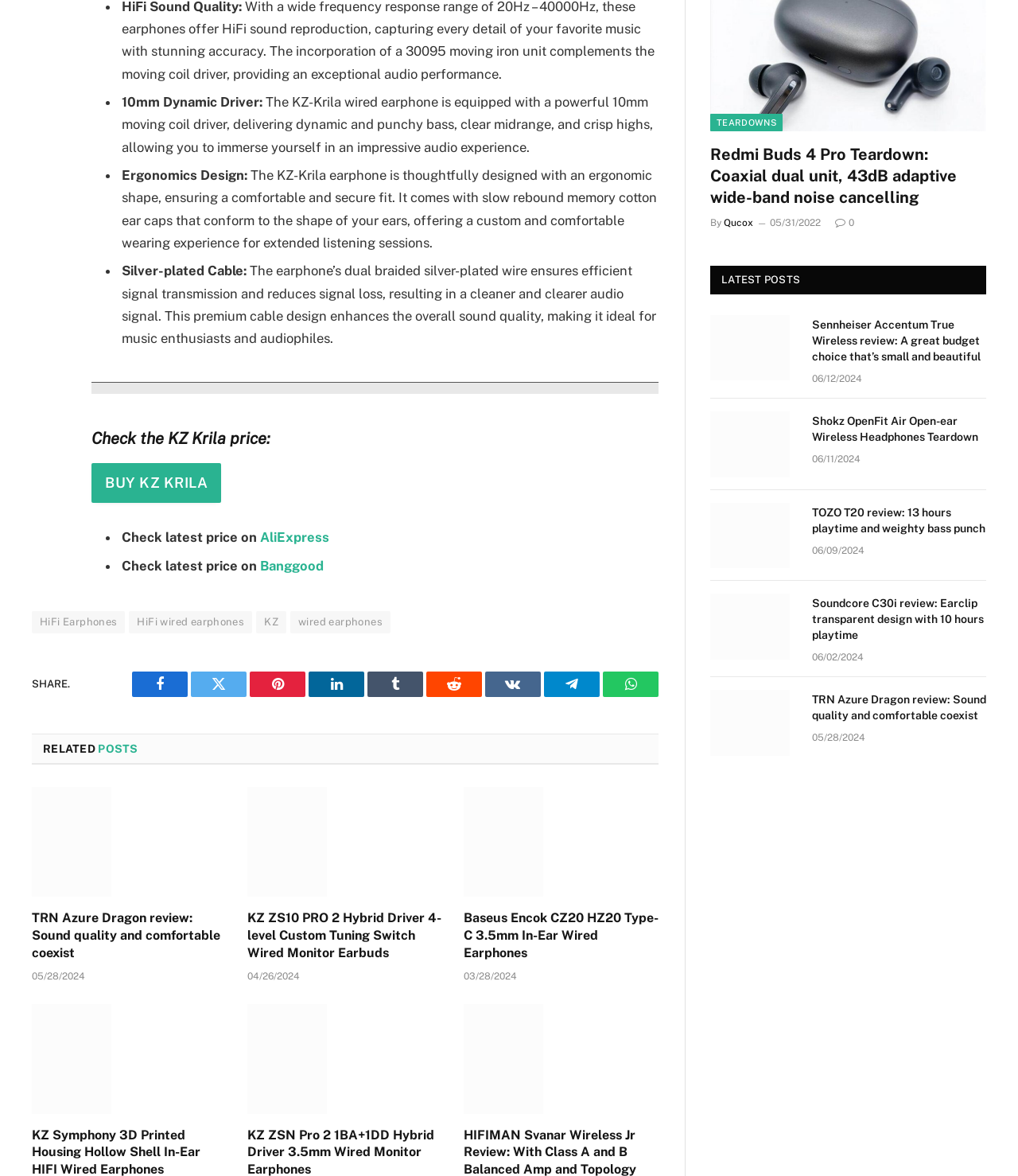Identify the bounding box coordinates of the HTML element based on this description: "wired earphones".

[0.285, 0.519, 0.384, 0.538]